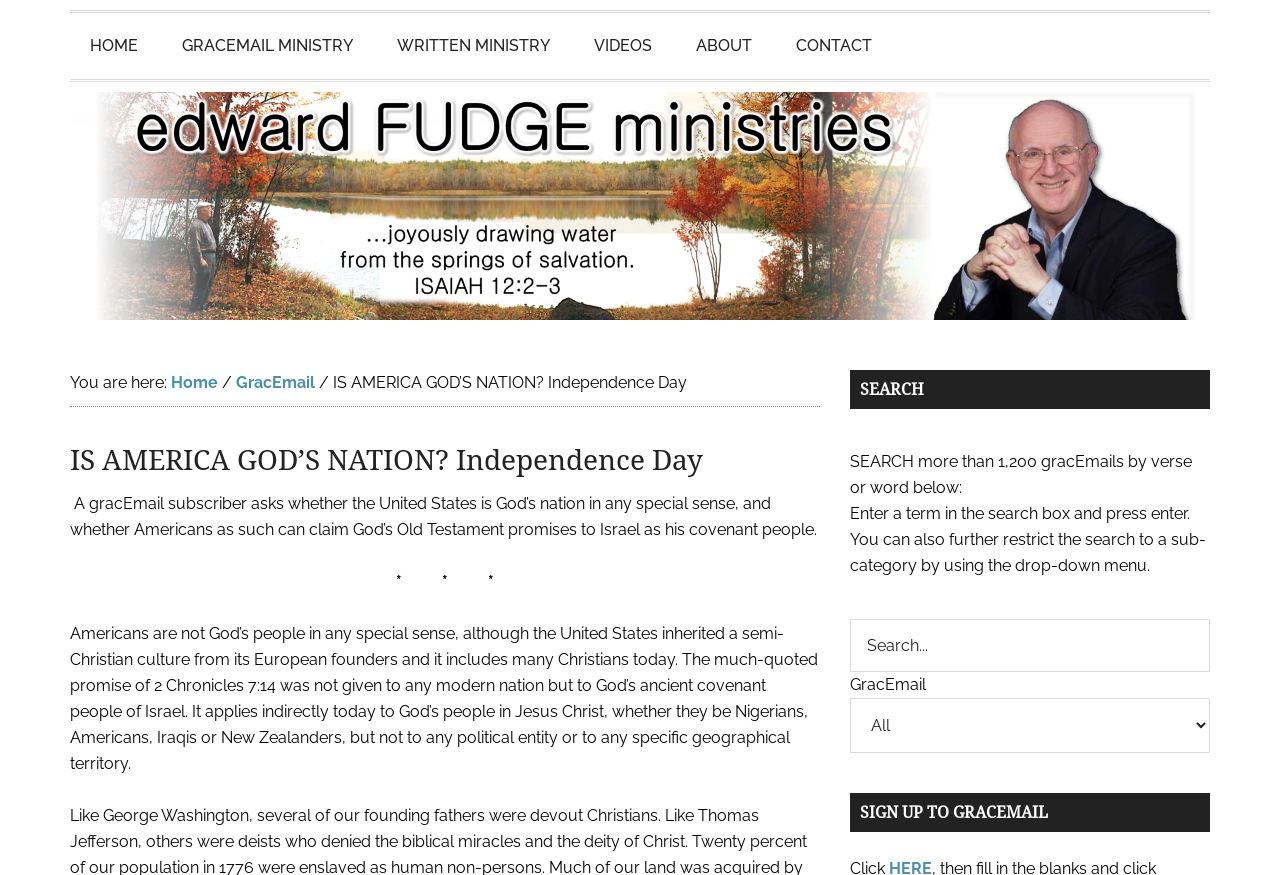Give an in-depth explanation of the webpage layout and content.

The webpage is about a Christian ministry, specifically discussing the question of whether the United States is God's nation in a special sense. At the top of the page, there is a navigation menu with links to "HOME", "GRACEMAIL MINISTRY", "WRITTEN MINISTRY", "VIDEOS", "ABOUT", and "CONTACT". Below this menu, there is a link to "Edward Fudge Ministries" and a breadcrumb trail showing the current page's location within the website.

The main content of the page is divided into sections. The first section has a heading "IS AMERICA GOD'S NATION? Independence Day" and a paragraph of text that asks whether the United States is God's nation in a special sense and whether Americans can claim God's Old Testament promises to Israel. 

Below this section, there is a search function that allows users to search for specific terms or verses within the ministry's gracEmails. The search function includes a search box, a dropdown menu, and a "Search" button.

Finally, at the bottom of the page, there is a section with a heading "SIGN UP TO GRACEMAIL" that likely allows users to subscribe to the ministry's newsletter or email updates.